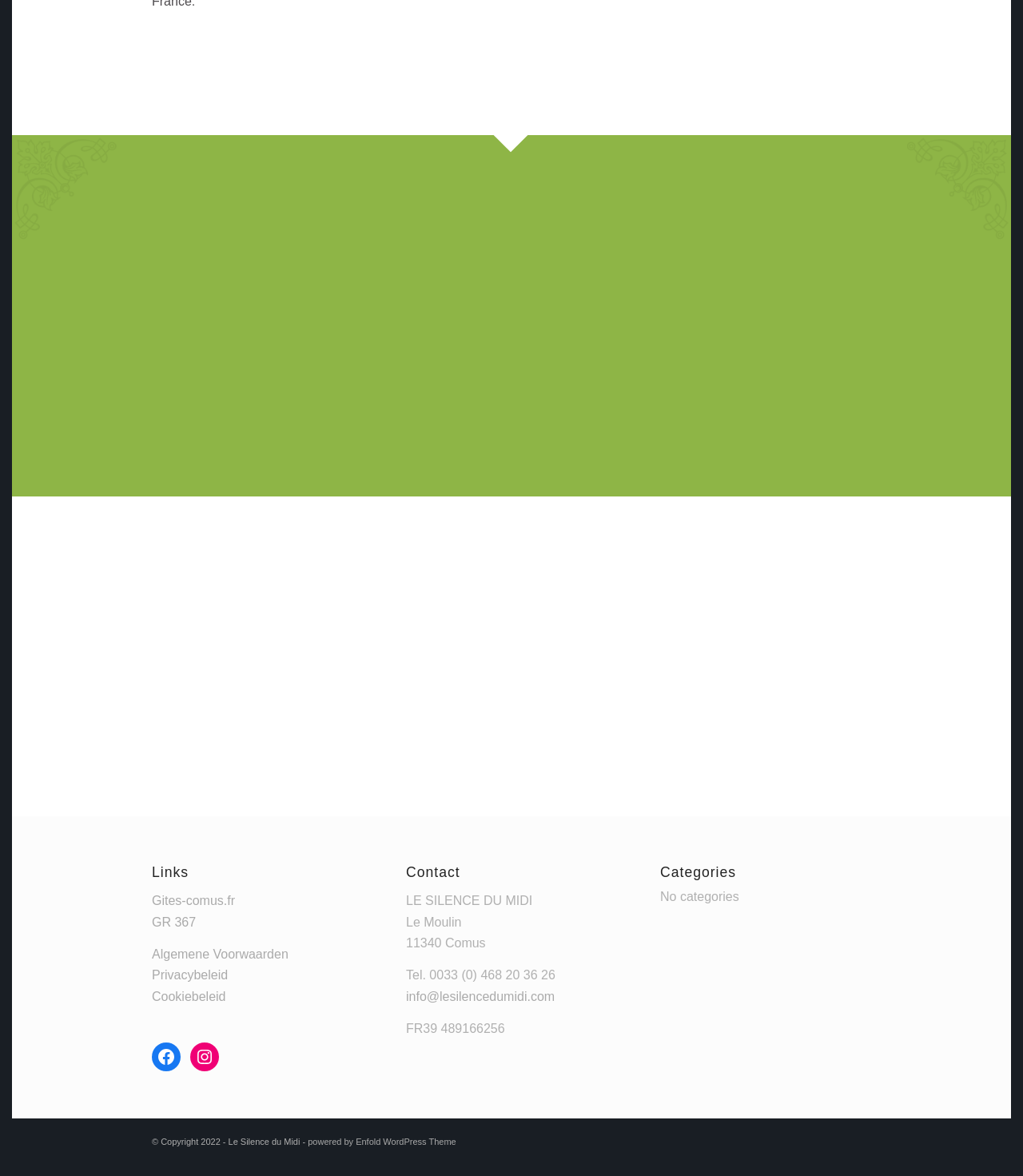What is the theme of the links section?
Answer the question with just one word or phrase using the image.

Cycling and travel